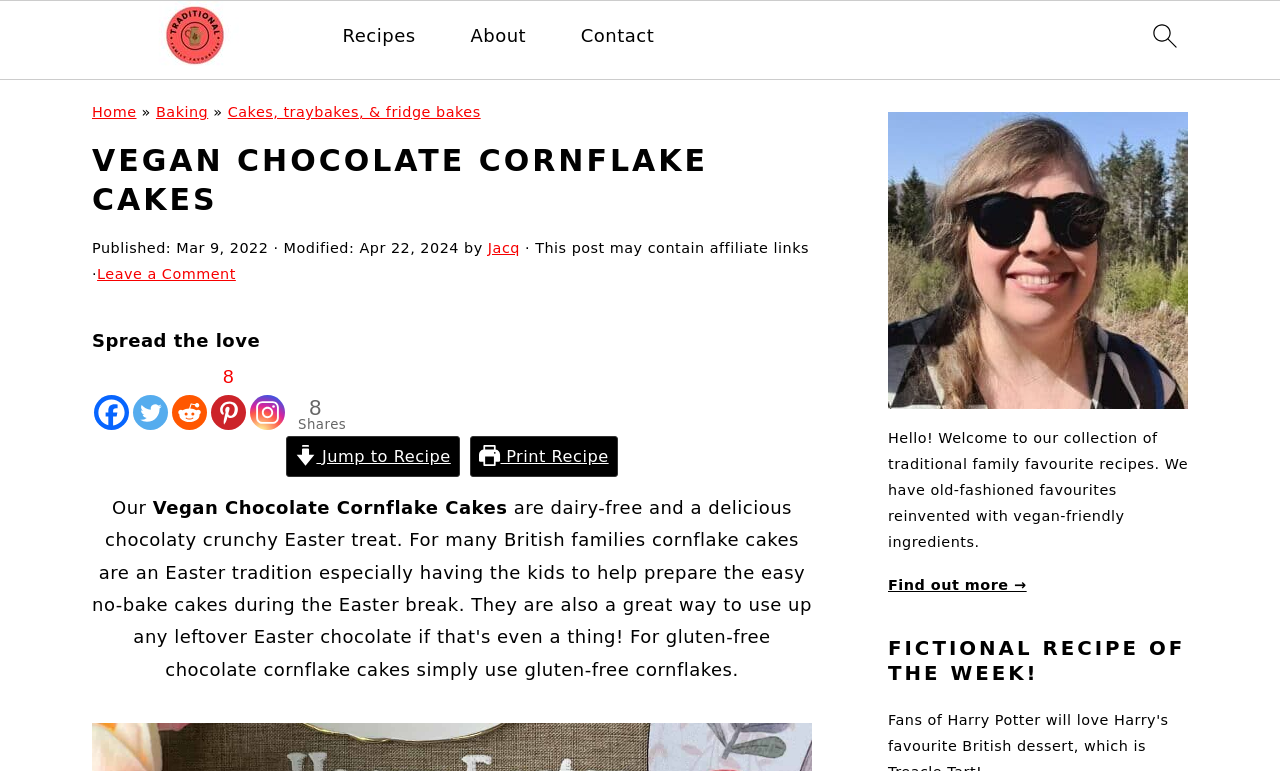Kindly provide the bounding box coordinates of the section you need to click on to fulfill the given instruction: "print recipe".

[0.368, 0.565, 0.483, 0.619]